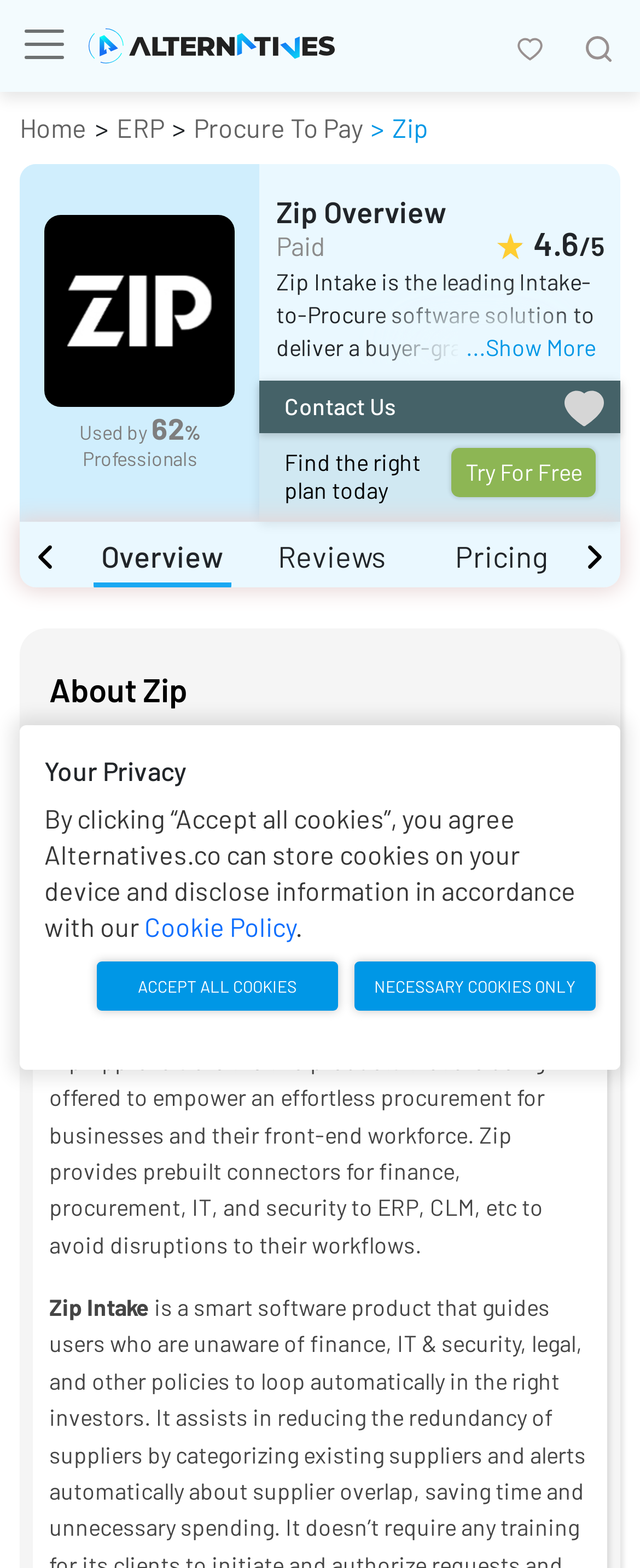Could you provide the bounding box coordinates for the portion of the screen to click to complete this instruction: "Try Zip for free"?

[0.706, 0.285, 0.931, 0.317]